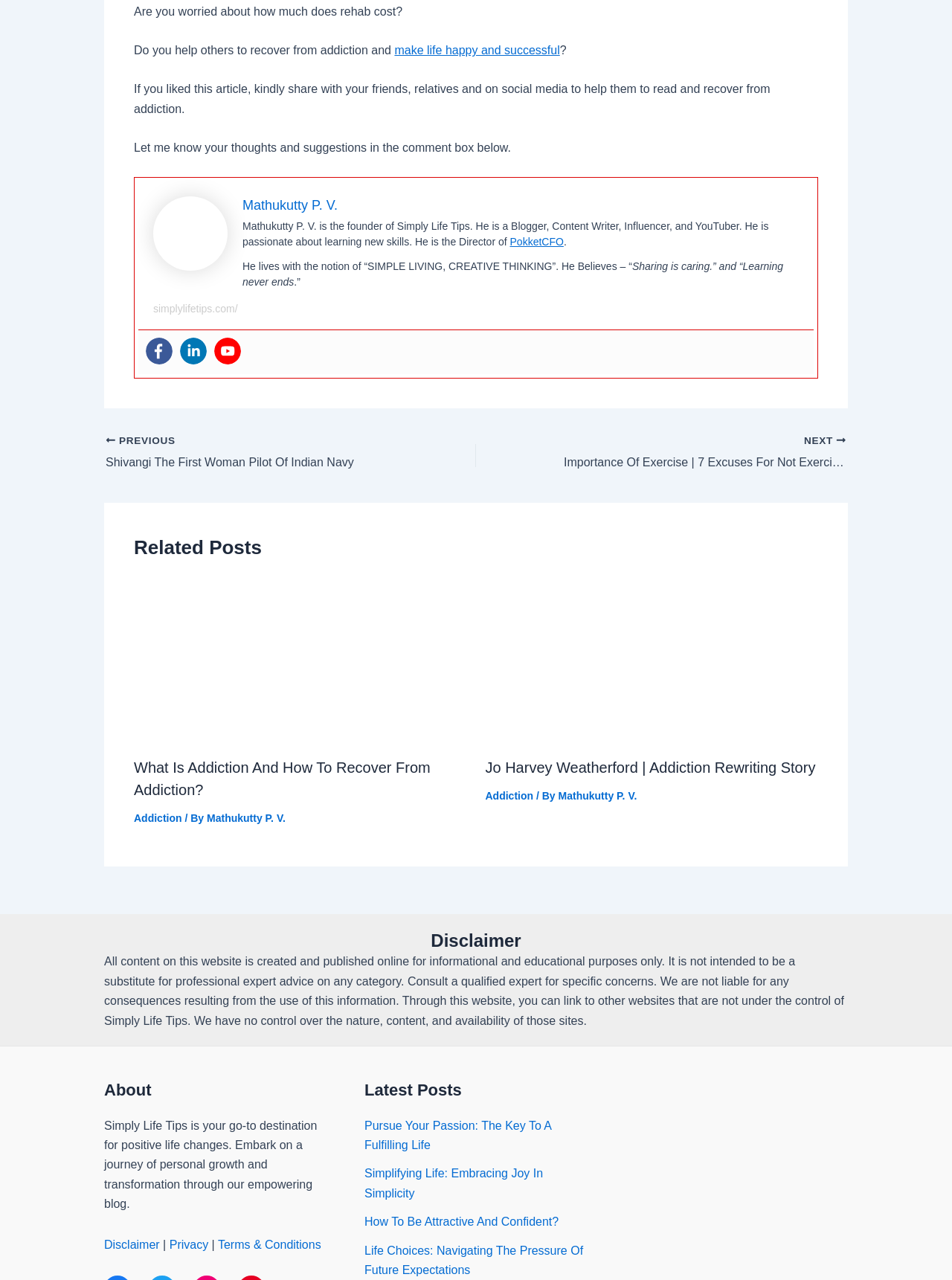Specify the bounding box coordinates of the region I need to click to perform the following instruction: "Click on the link to read more about What Is Addiction And How To Recover From Addiction?". The coordinates must be four float numbers in the range of 0 to 1, i.e., [left, top, right, bottom].

[0.141, 0.511, 0.49, 0.521]